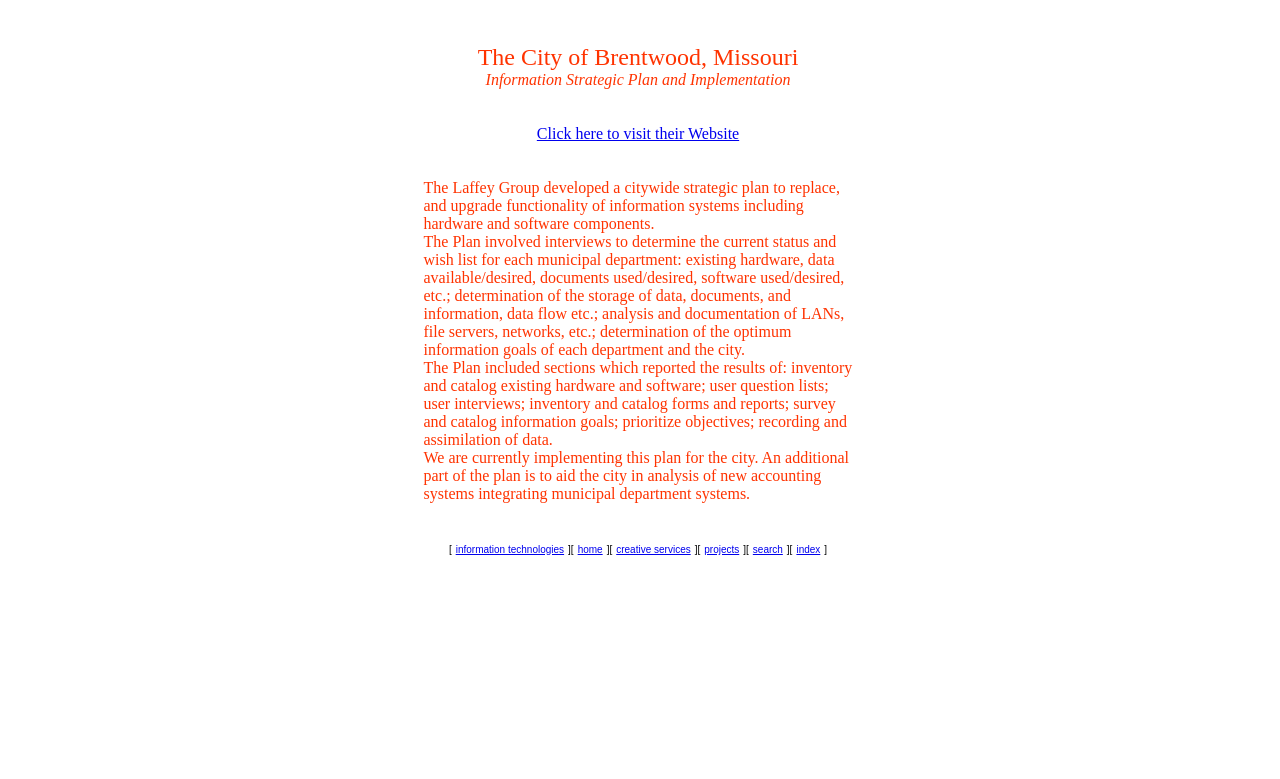Given the webpage screenshot and the description, determine the bounding box coordinates (top-left x, top-left y, bottom-right x, bottom-right y) that define the location of the UI element matching this description: creative services

[0.481, 0.692, 0.54, 0.714]